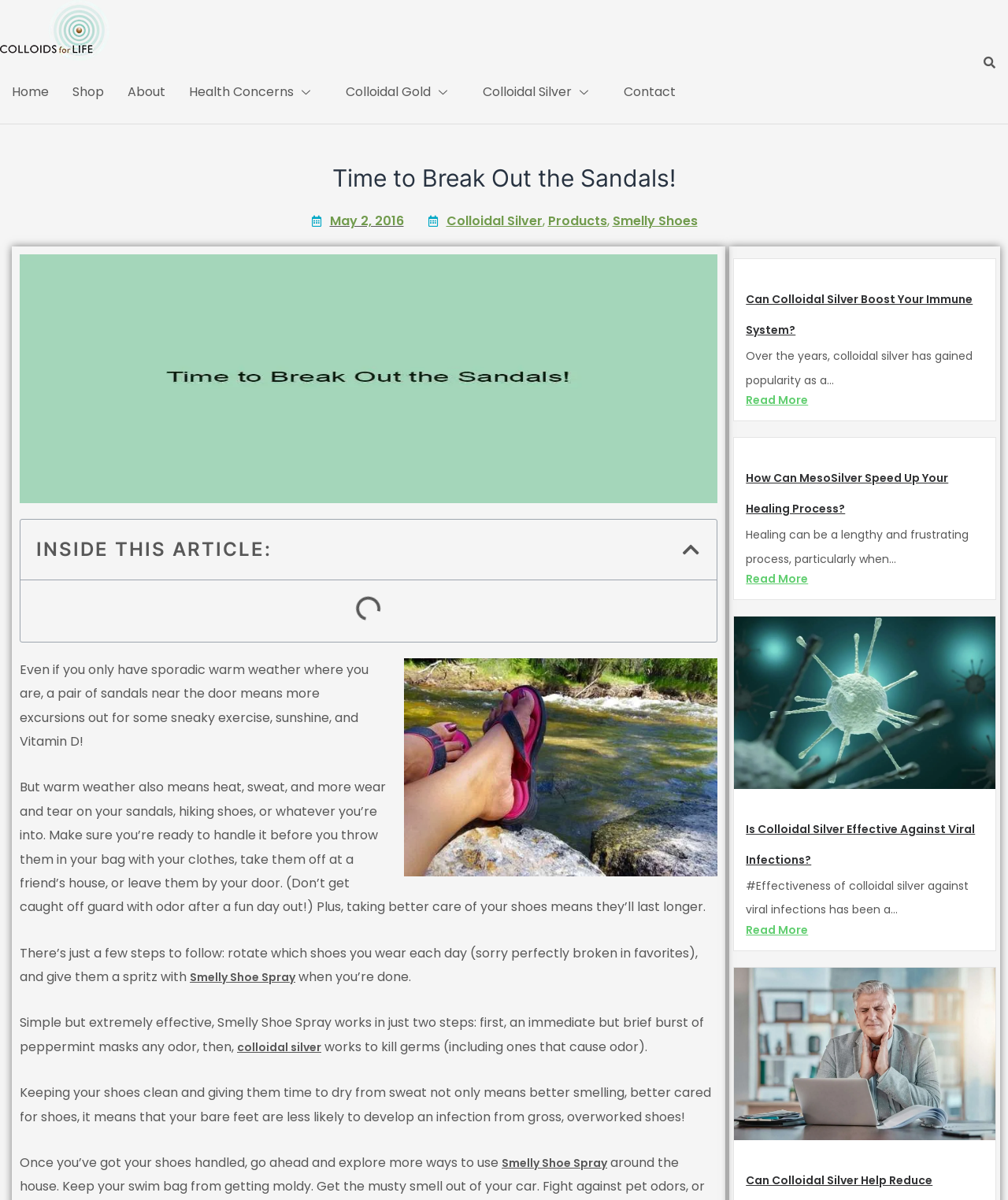Can you specify the bounding box coordinates of the area that needs to be clicked to fulfill the following instruction: "Search for something"?

[0.775, 0.04, 0.996, 0.064]